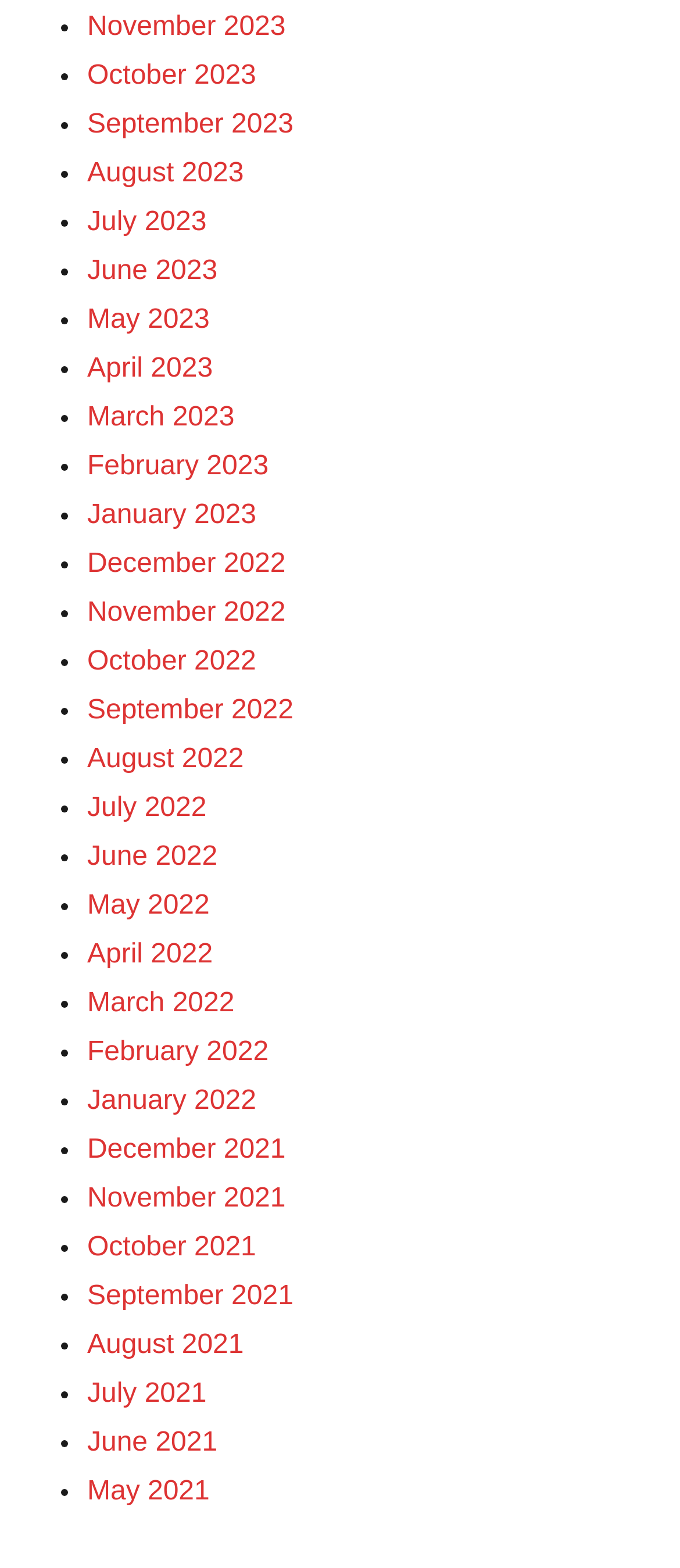Analyze the image and provide a detailed answer to the question: What is the most recent month listed?

I determined the most recent month listed by examining the links on the webpage, which are organized in a list with the most recent months at the top. The first link is 'November 2023', indicating that it is the most recent month listed.